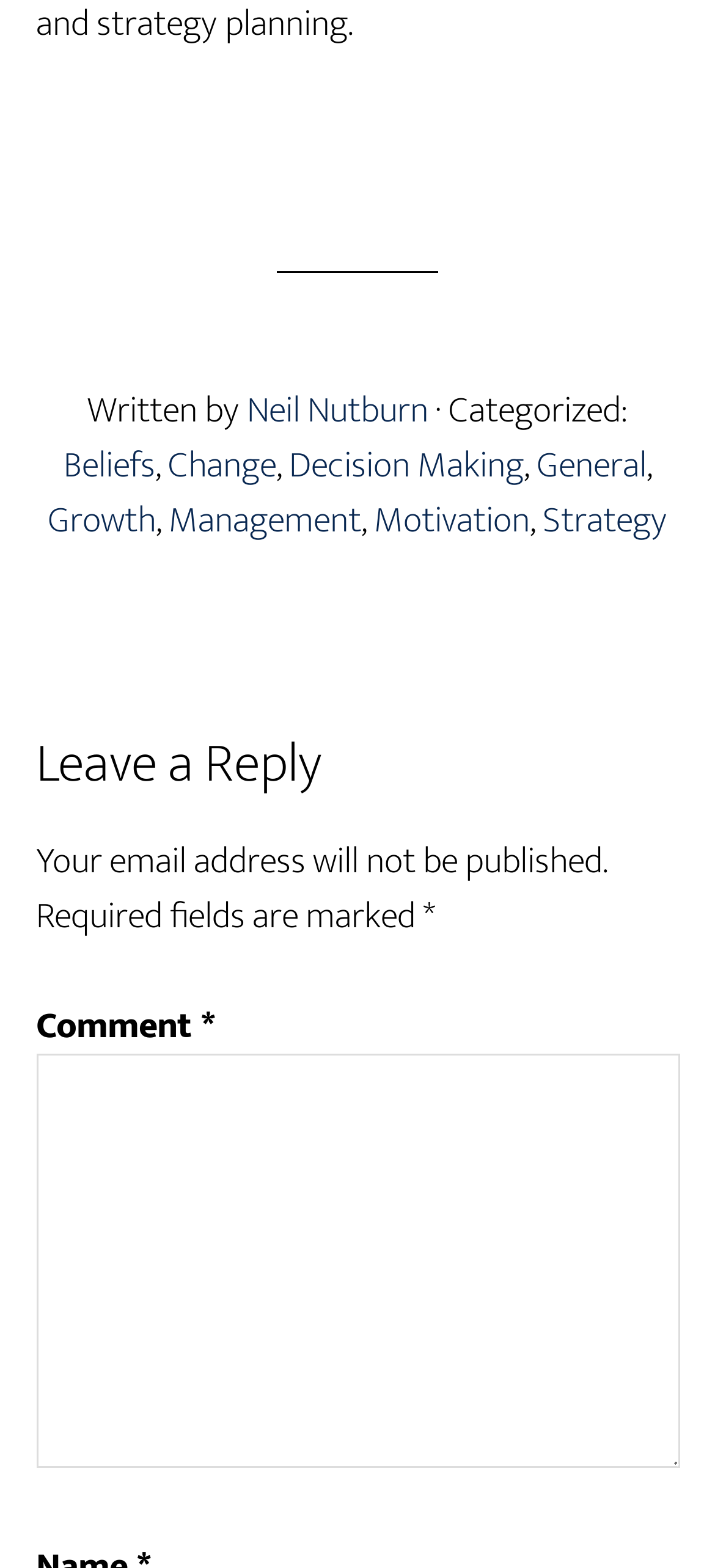Identify the coordinates of the bounding box for the element that must be clicked to accomplish the instruction: "Click on the link 'Neil Nutburn'".

[0.345, 0.242, 0.599, 0.282]